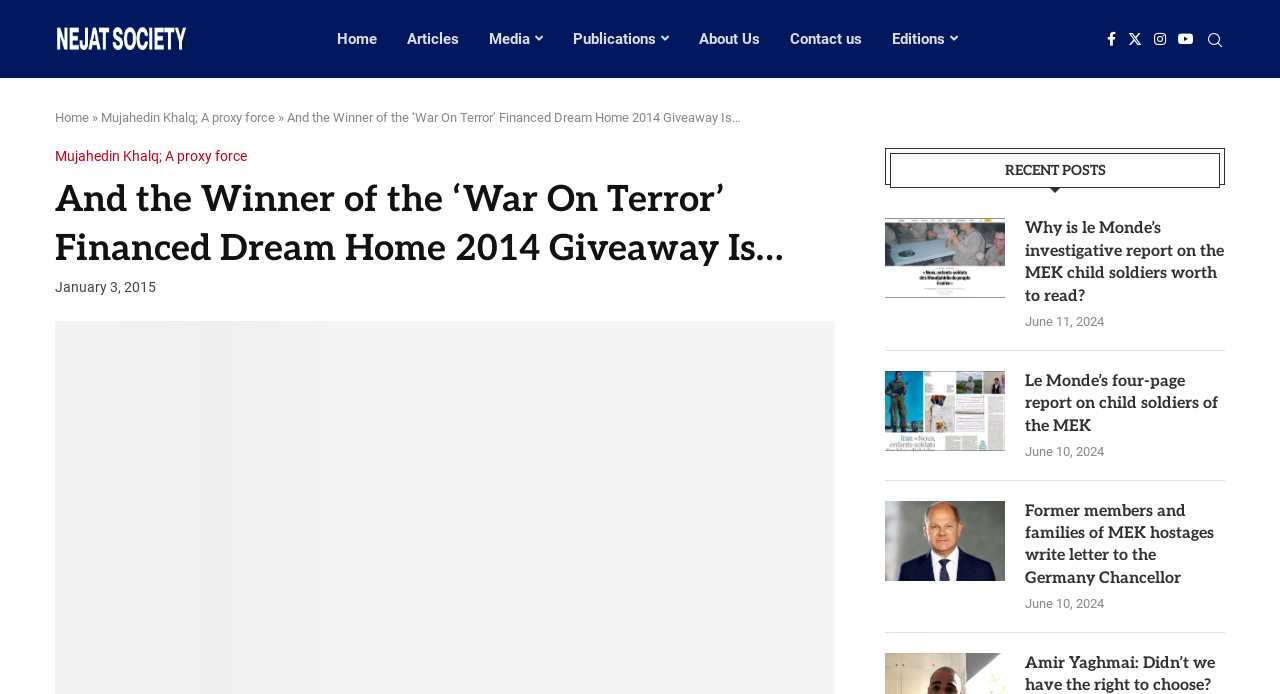Identify the bounding box coordinates of the clickable region required to complete the instruction: "Check the 'Recent Posts' section". The coordinates should be given as four float numbers within the range of 0 and 1, i.e., [left, top, right, bottom].

[0.695, 0.221, 0.953, 0.271]